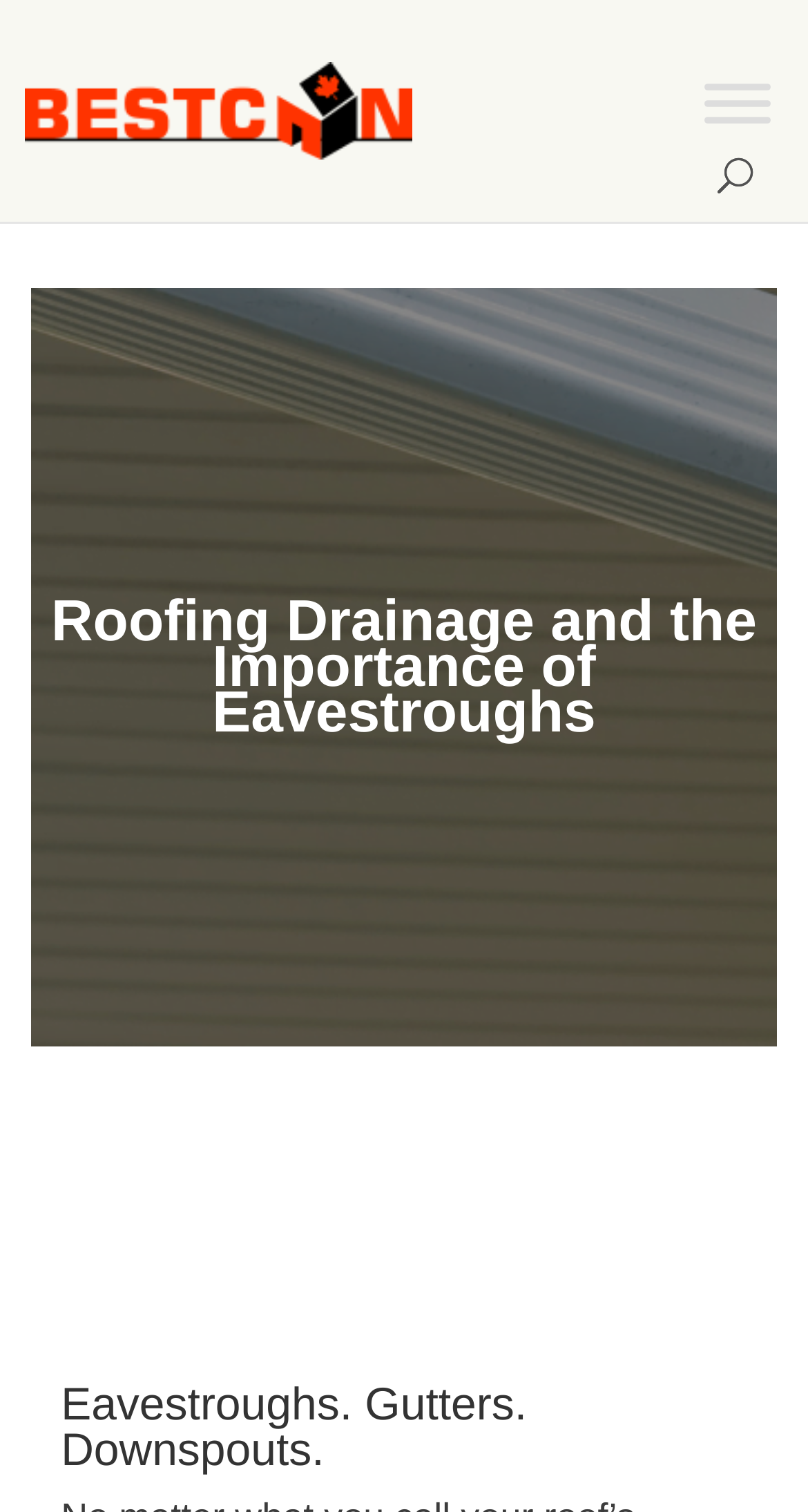Return the bounding box coordinates of the UI element that corresponds to this description: "aria-label="Toggle Menu"". The coordinates must be given as four float numbers in the range of 0 and 1, [left, top, right, bottom].

[0.872, 0.055, 0.954, 0.082]